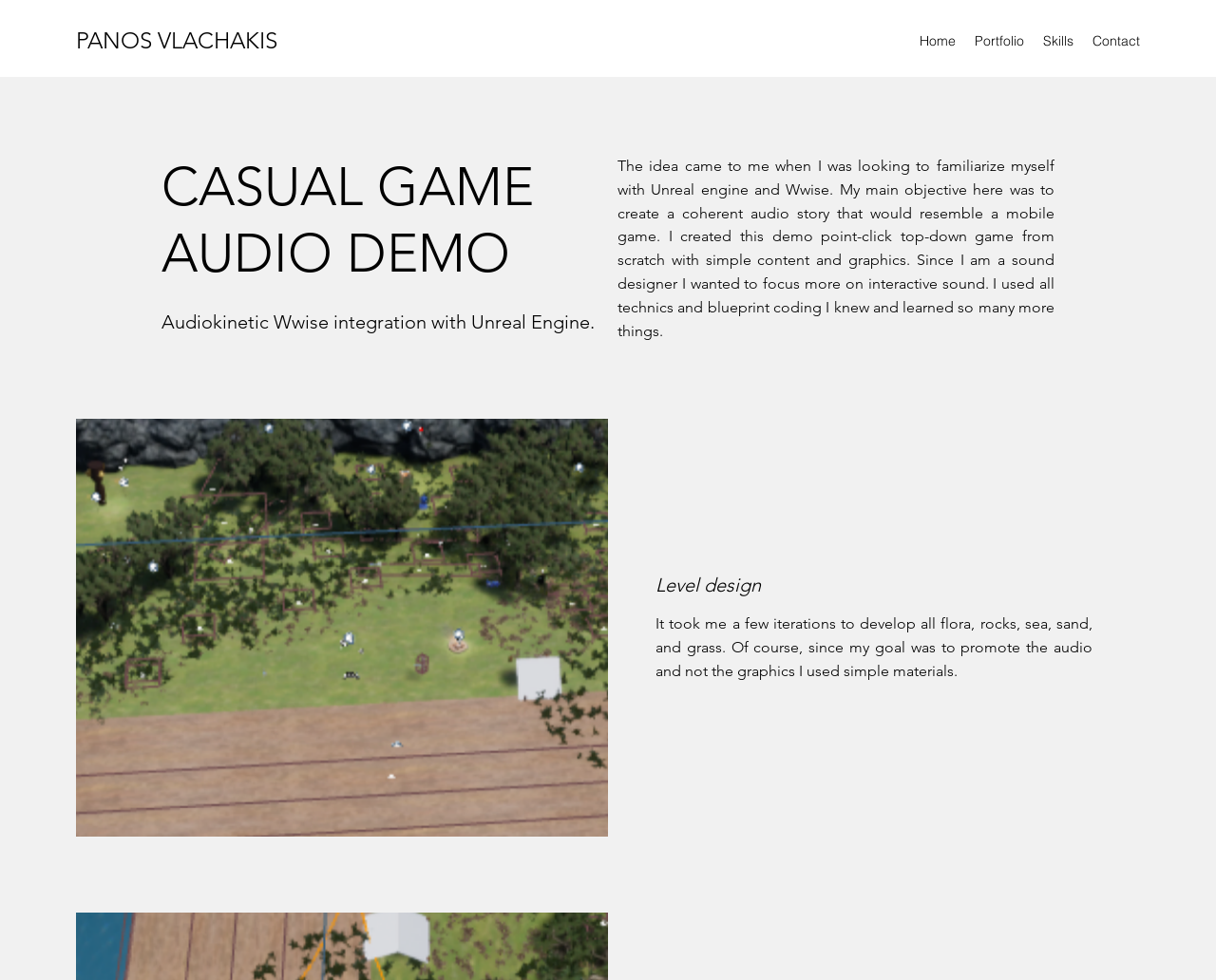What is the main topic of the webpage?
Provide a thorough and detailed answer to the question.

The heading 'CASUAL GAME AUDIO DEMO' is a prominent element on the webpage, and the text surrounding it discusses the creation of a casual game audio demo, suggesting that this is the main topic of the webpage.